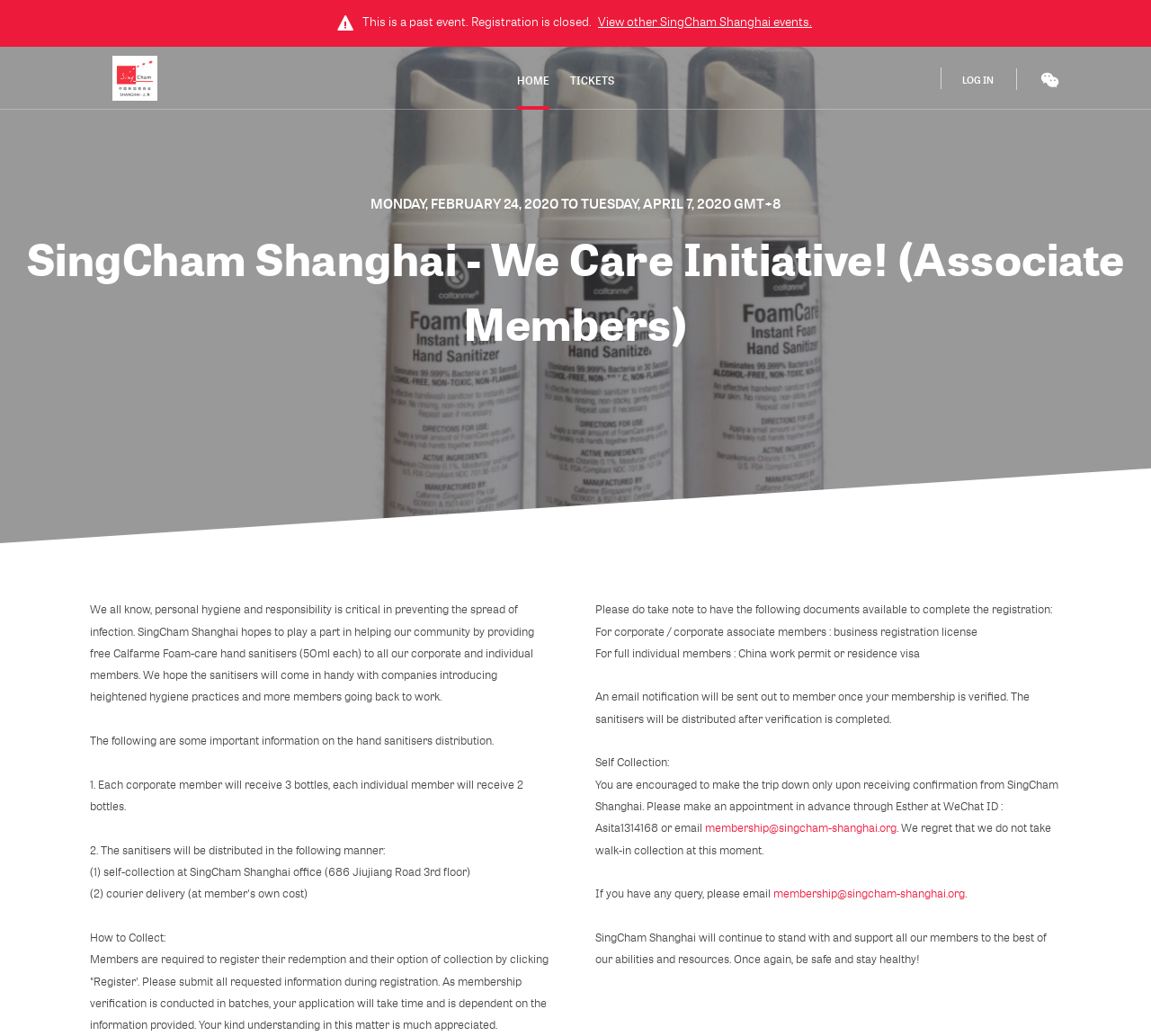Determine the bounding box of the UI component based on this description: "Home". The bounding box coordinates should be four float values between 0 and 1, i.e., [left, top, right, bottom].

[0.449, 0.045, 0.477, 0.106]